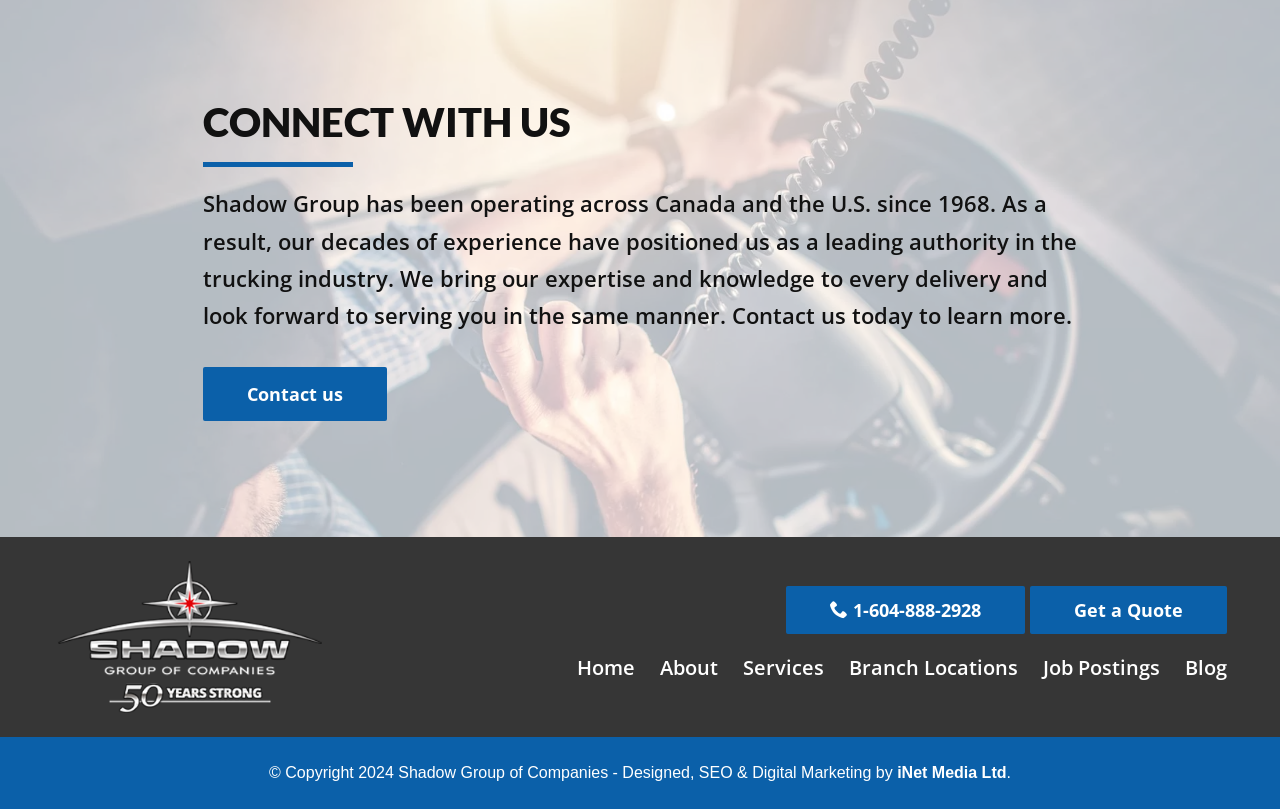Please identify the bounding box coordinates for the region that you need to click to follow this instruction: "Go to home page".

[0.451, 0.809, 0.496, 0.842]